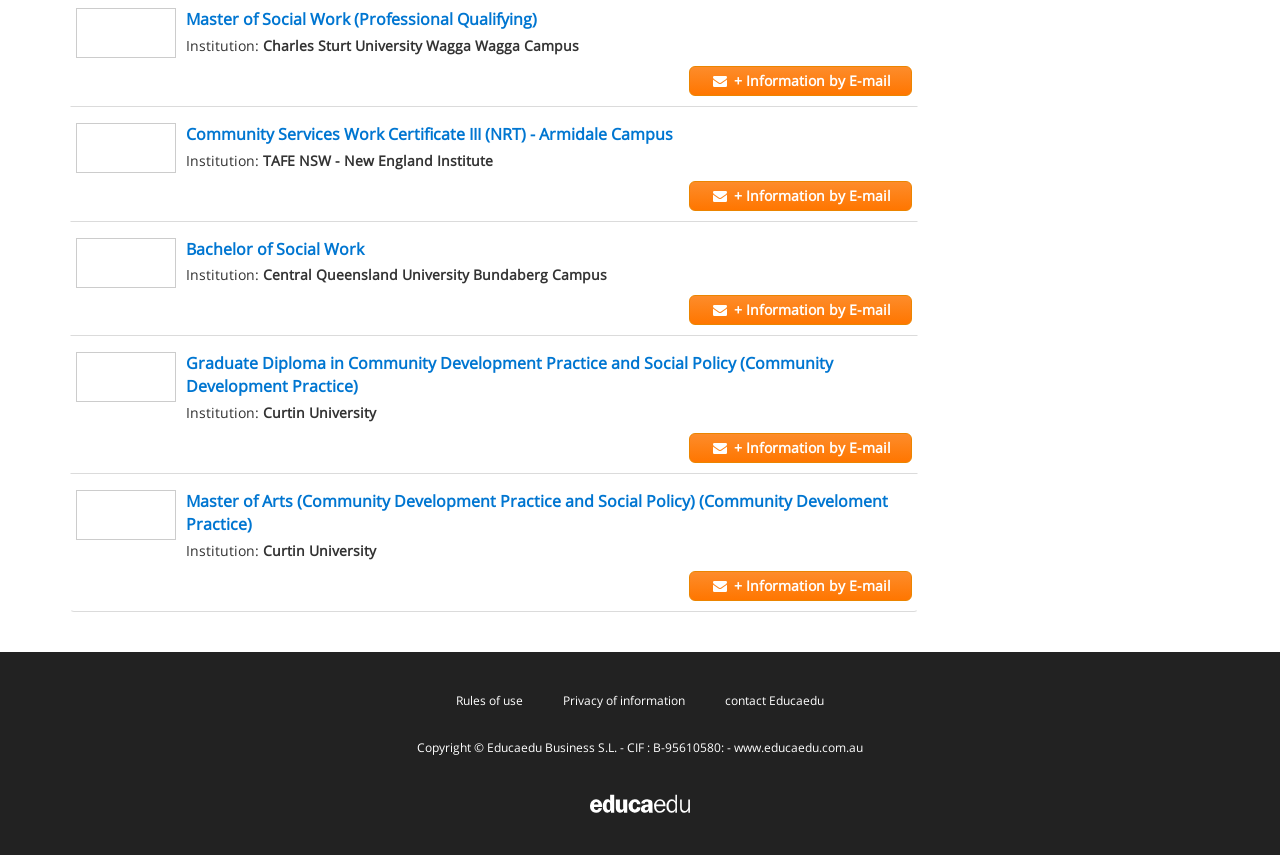Please find the bounding box coordinates of the element's region to be clicked to carry out this instruction: "Get information by email about Community Services Work Certificate III (NRT) - Armidale Campus".

[0.538, 0.211, 0.712, 0.246]